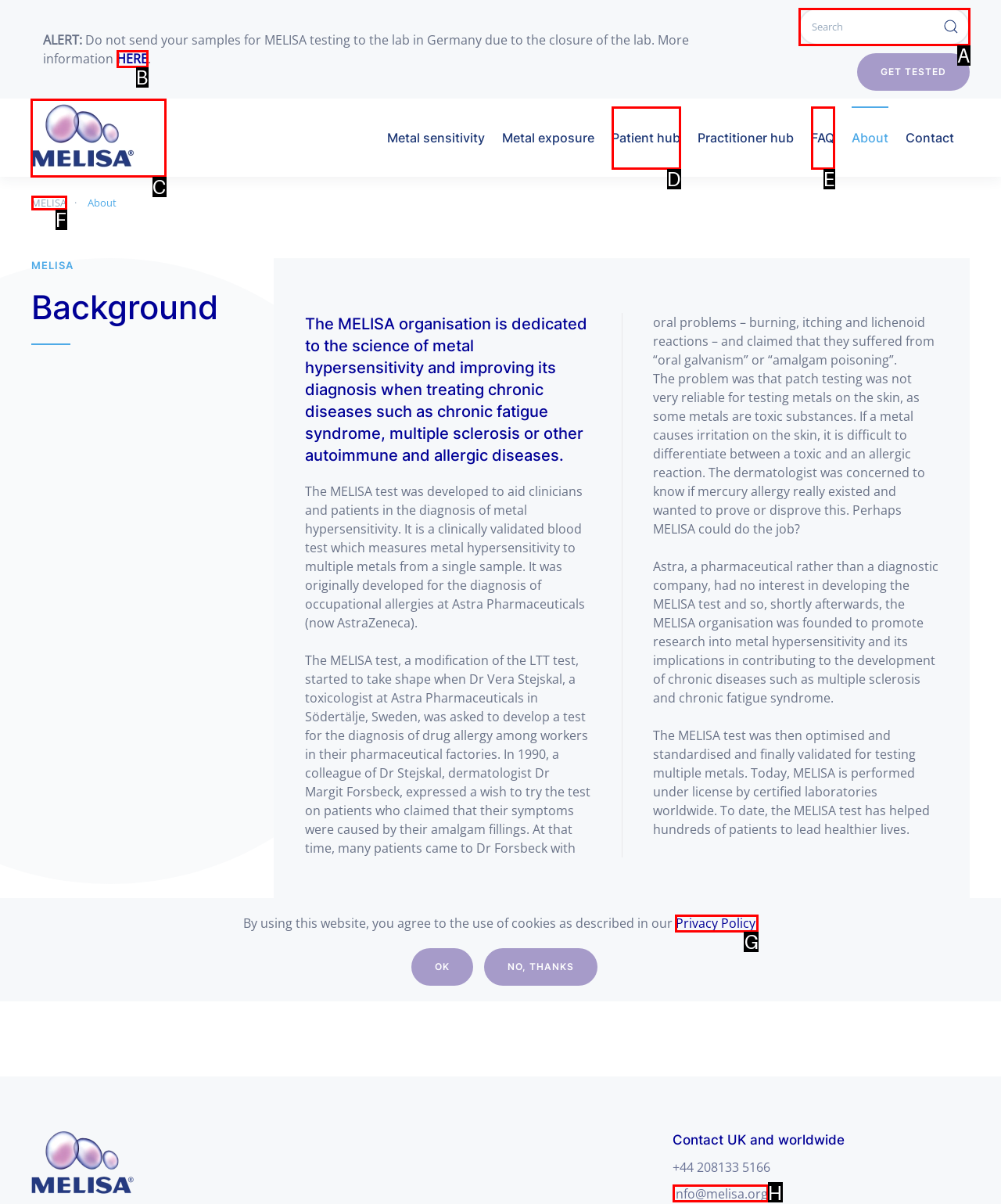Identify the letter of the option to click in order to Go back to home. Answer with the letter directly.

C